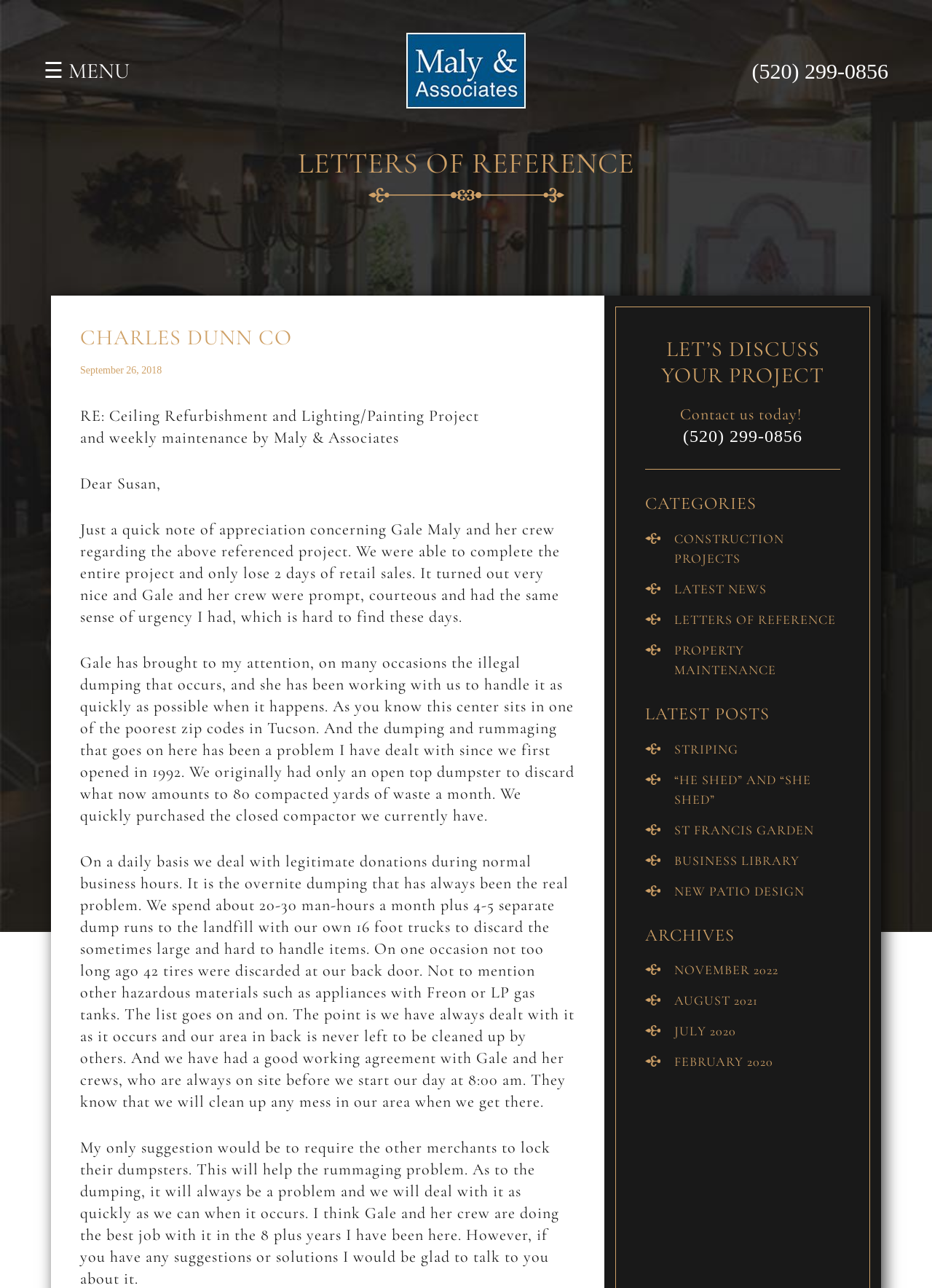Refer to the image and provide an in-depth answer to the question:
What is the topic of the letter of reference?

The letter of reference is about a project, specifically the ceiling refurbishment and lighting/painting project, which is mentioned in the static text.